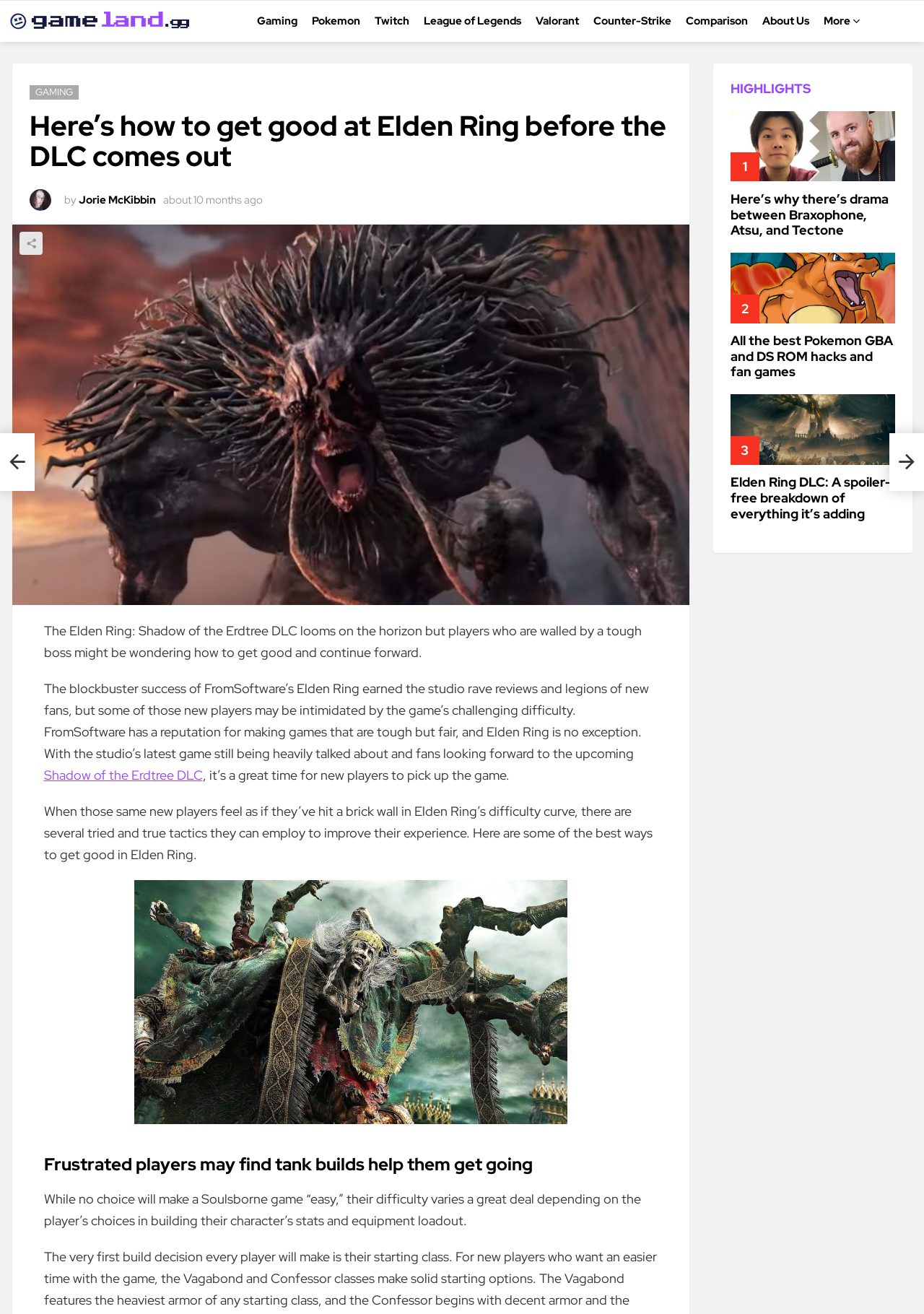Could you locate the bounding box coordinates for the section that should be clicked to accomplish this task: "View the 'Elden Ring troll yell' image".

[0.013, 0.171, 0.746, 0.46]